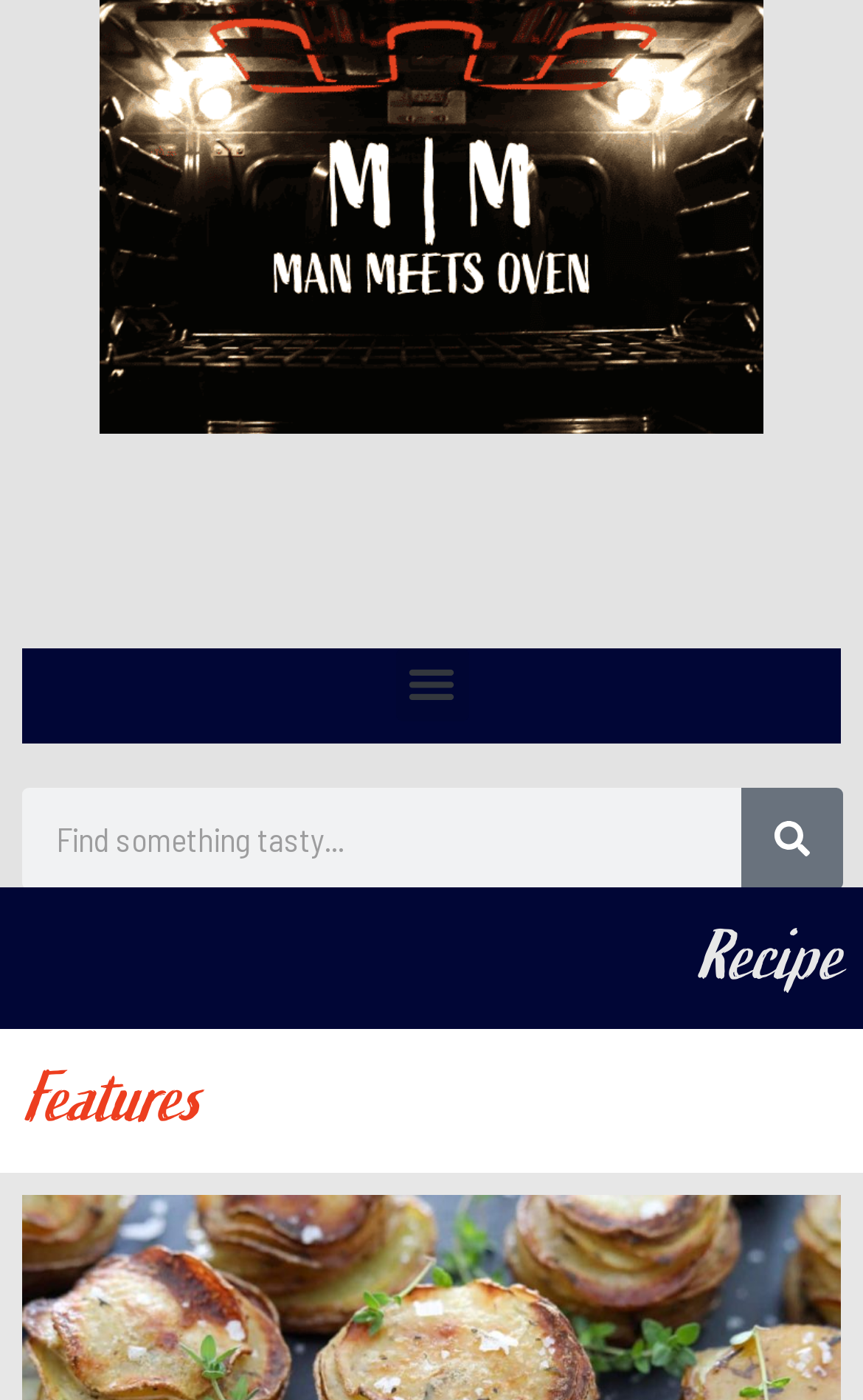Give an extensive and precise description of the webpage.

The webpage is titled "Recipe Features - Man Meets Oven" and appears to be a recipe management platform. At the top left corner, there is a "Menu Toggle" button. Below it, a search bar spans across the top of the page, consisting of a text input field, a "Search" button, and a small icon to the right of the button. The search bar is accompanied by a "Search" label to its left.

Below the search bar, there are two headings, "Recipe" and "Features", which are stacked vertically and take up the full width of the page. The "Recipe" heading is positioned above the "Features" heading.